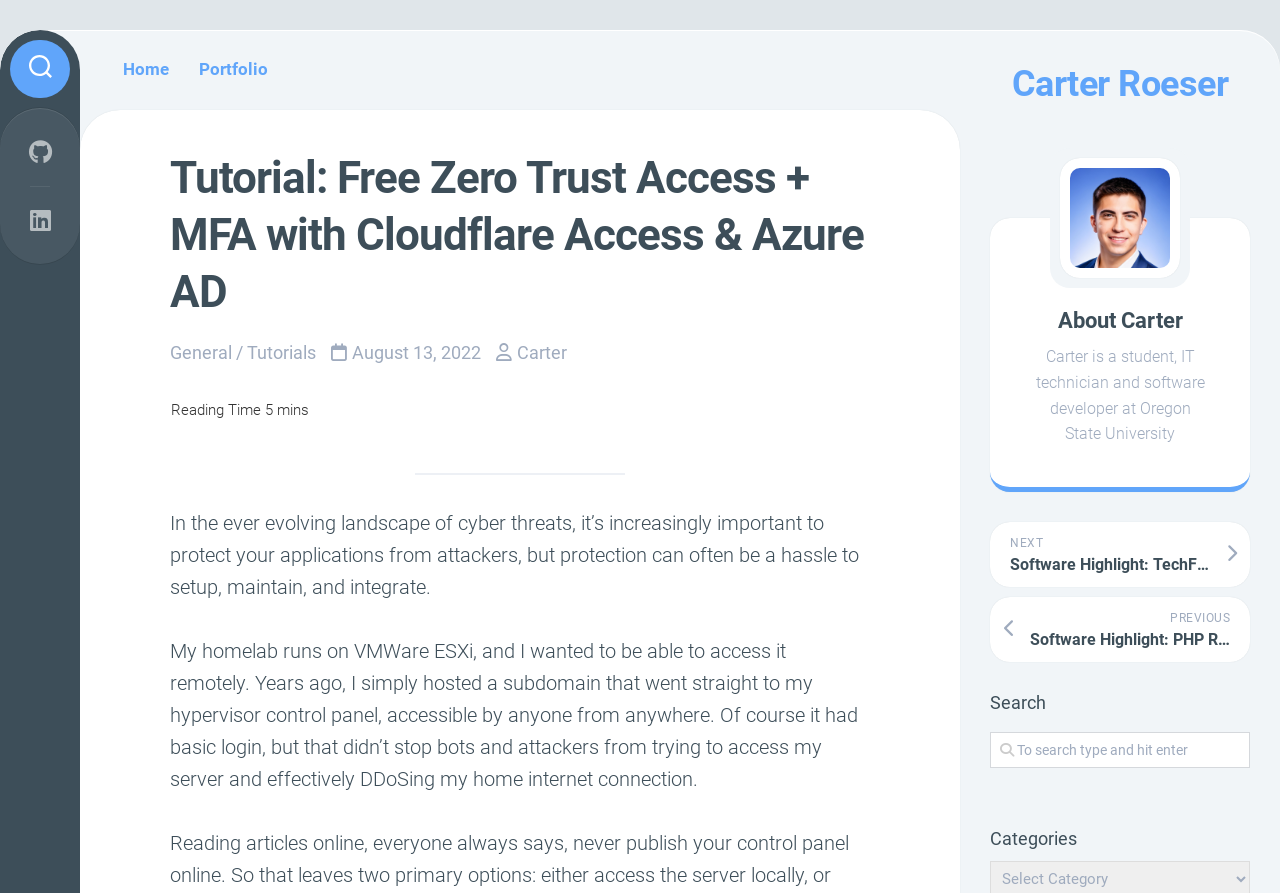Using the provided element description, identify the bounding box coordinates as (top-left x, top-left y, bottom-right x, bottom-right y). Ensure all values are between 0 and 1. Description: Home

[0.096, 0.065, 0.132, 0.09]